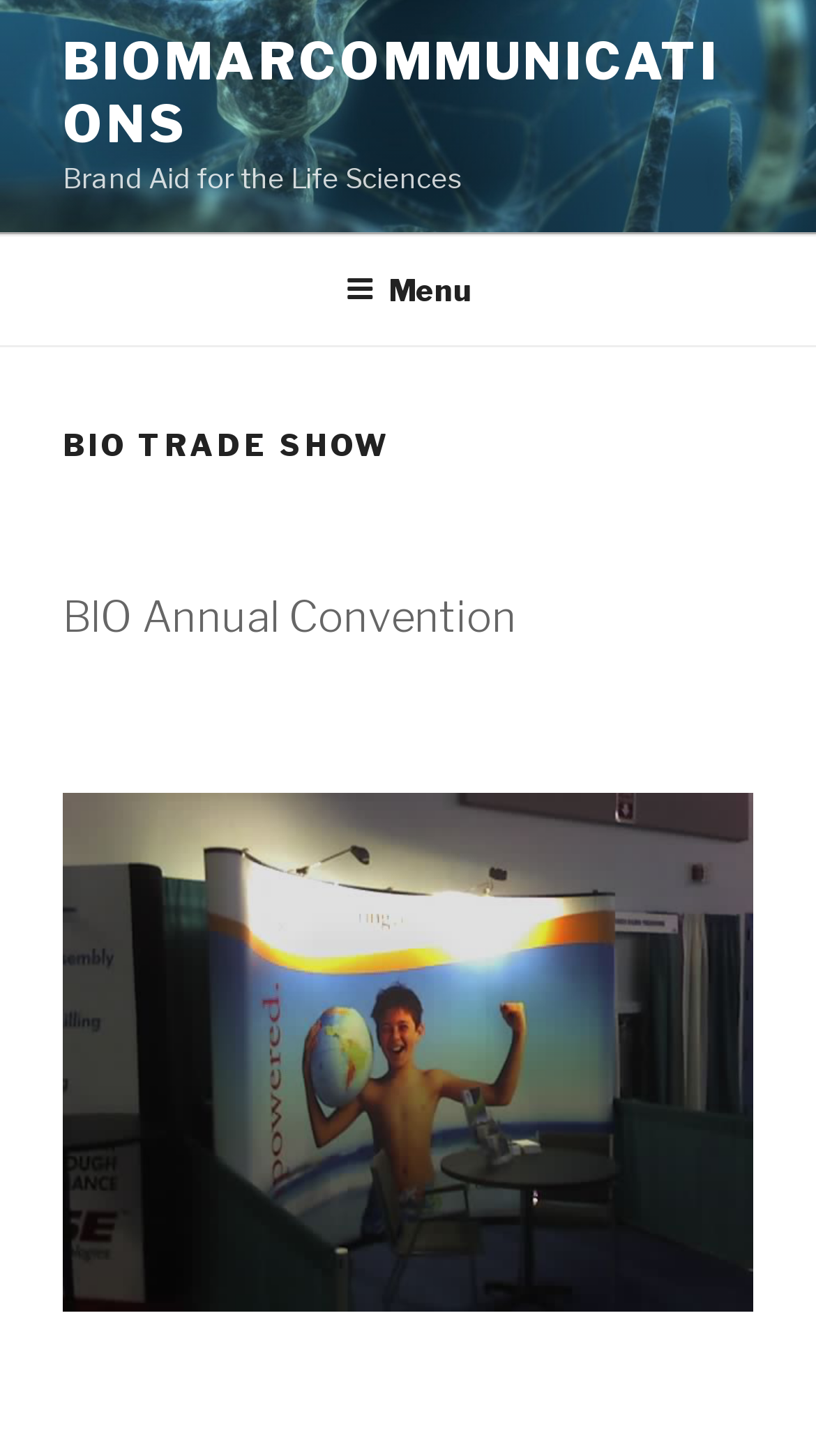Utilize the details in the image to thoroughly answer the following question: What is the last item in the menu?

The last item in the menu can be found by expanding the menu and looking at the last item. It is a link with no text, but it is still a link. Therefore, the last item in the menu is a link.